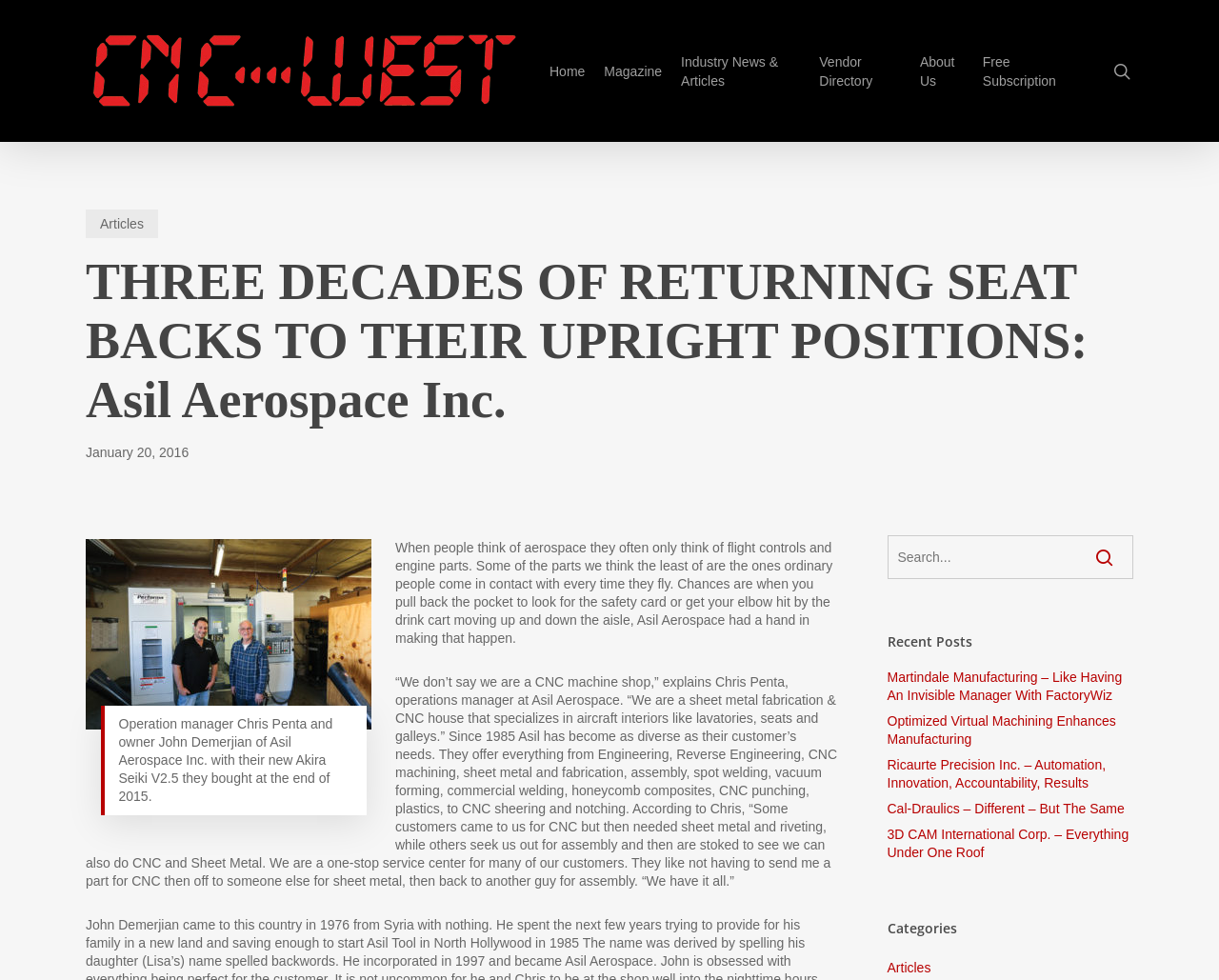Please provide the bounding box coordinates for the element that needs to be clicked to perform the following instruction: "View the 'Recent Posts'". The coordinates should be given as four float numbers between 0 and 1, i.e., [left, top, right, bottom].

[0.728, 0.639, 0.93, 0.67]